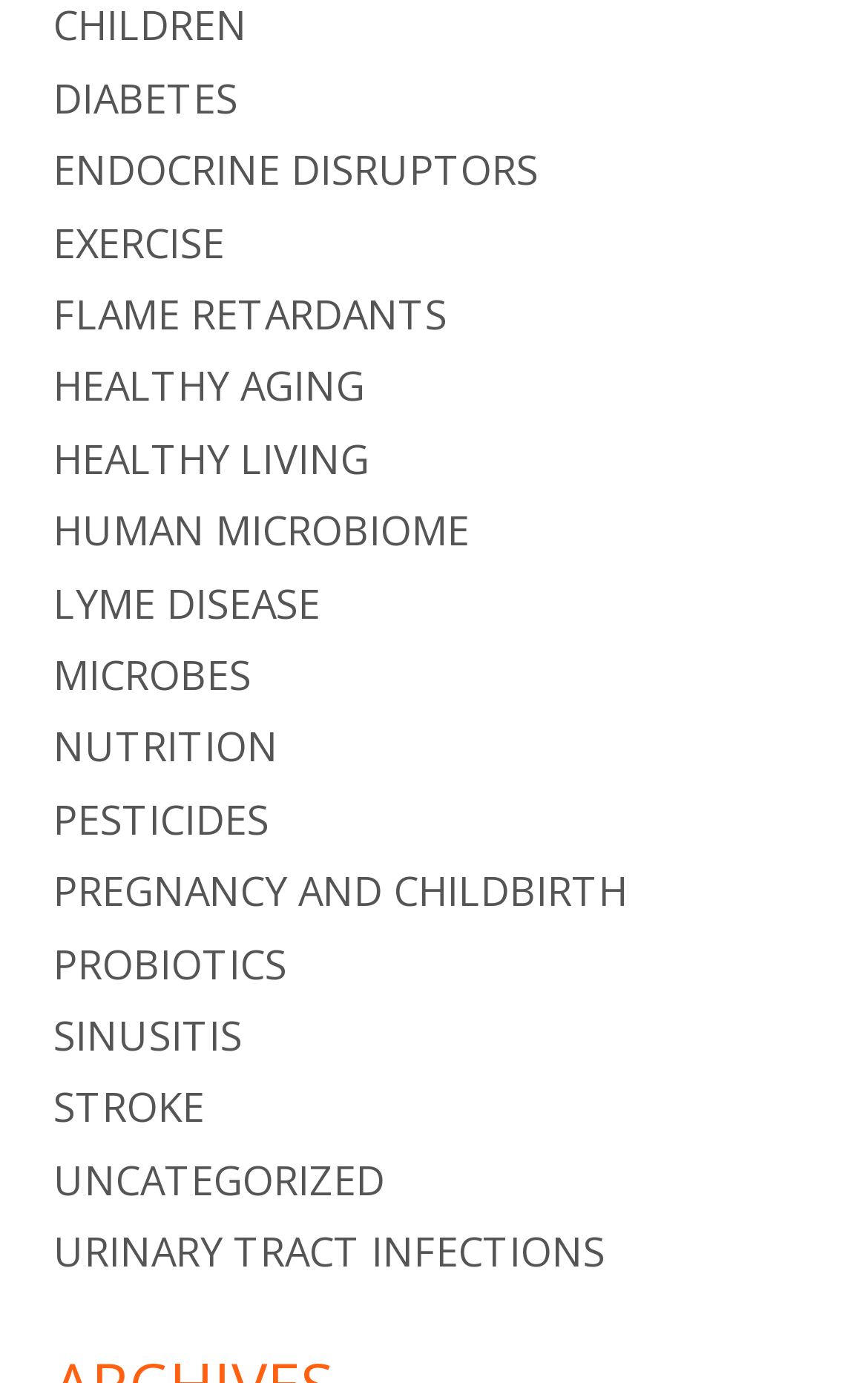Locate the bounding box coordinates of the segment that needs to be clicked to meet this instruction: "click on DIABETES".

[0.062, 0.051, 0.274, 0.09]